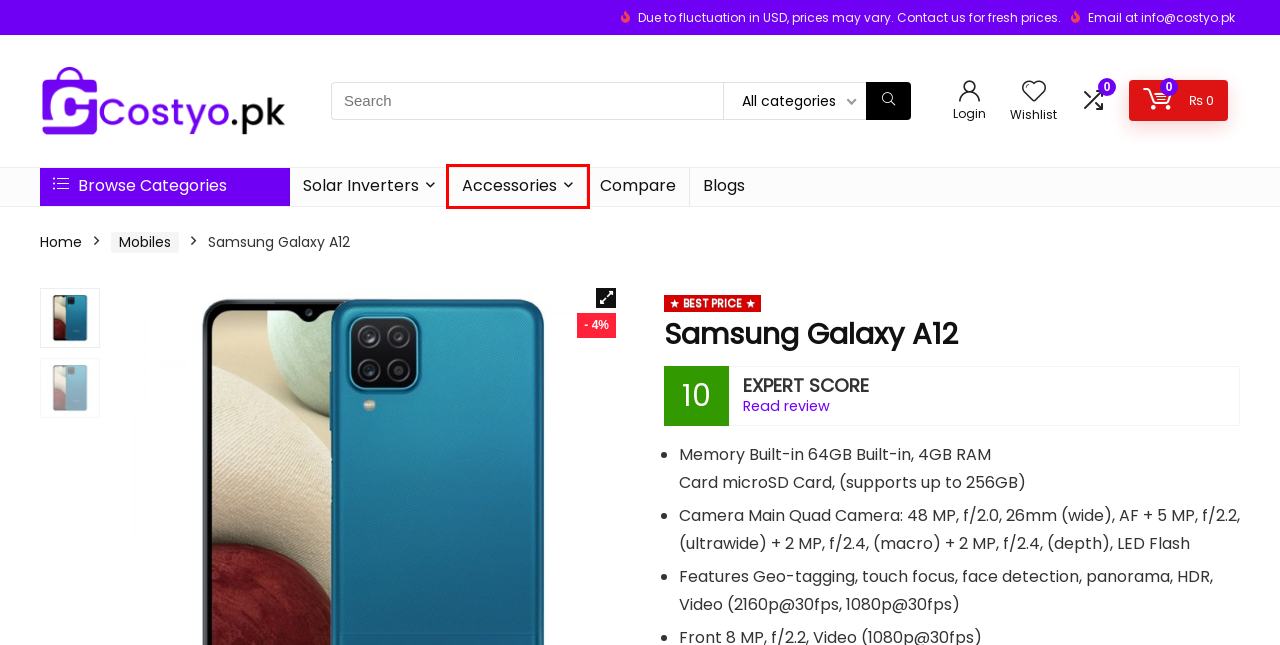Observe the screenshot of a webpage with a red bounding box highlighting an element. Choose the webpage description that accurately reflects the new page after the element within the bounding box is clicked. Here are the candidates:
A. Accessories Archives | Costyo
B. Compare products | Costyo
C. Cart | Costyo
D. Solar Inverters Price in Pakistan | Costyo
E. Wishlist | Costyo
F. Online Shopping in Pakistan | Costyo
G. Blogs | Costyo
H. Mobile Phone Prices in Pakistan | Costyo.pk

A